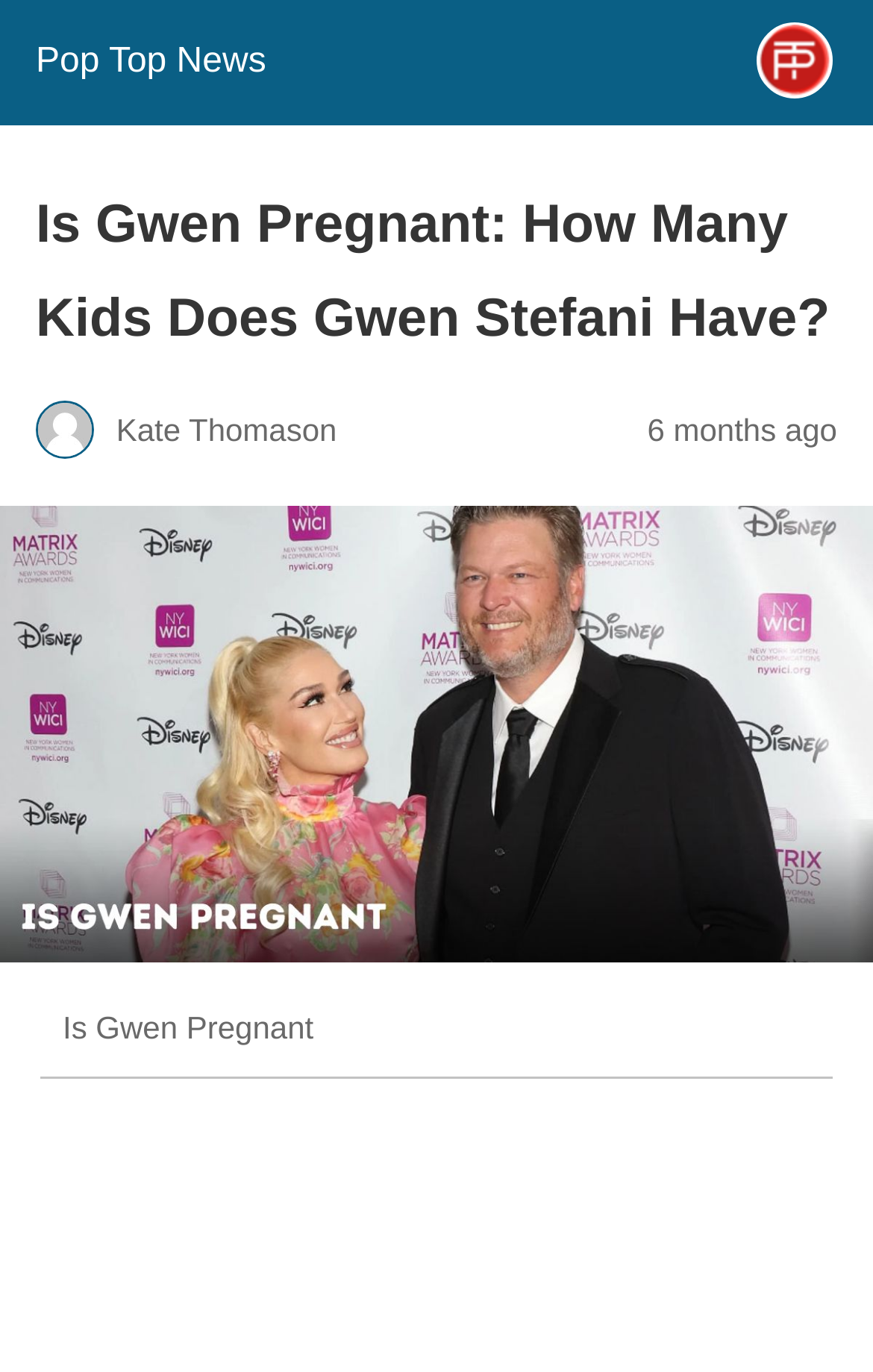Determine the bounding box of the UI component based on this description: "Pop Top News". The bounding box coordinates should be four float values between 0 and 1, i.e., [left, top, right, bottom].

[0.041, 0.031, 0.305, 0.059]